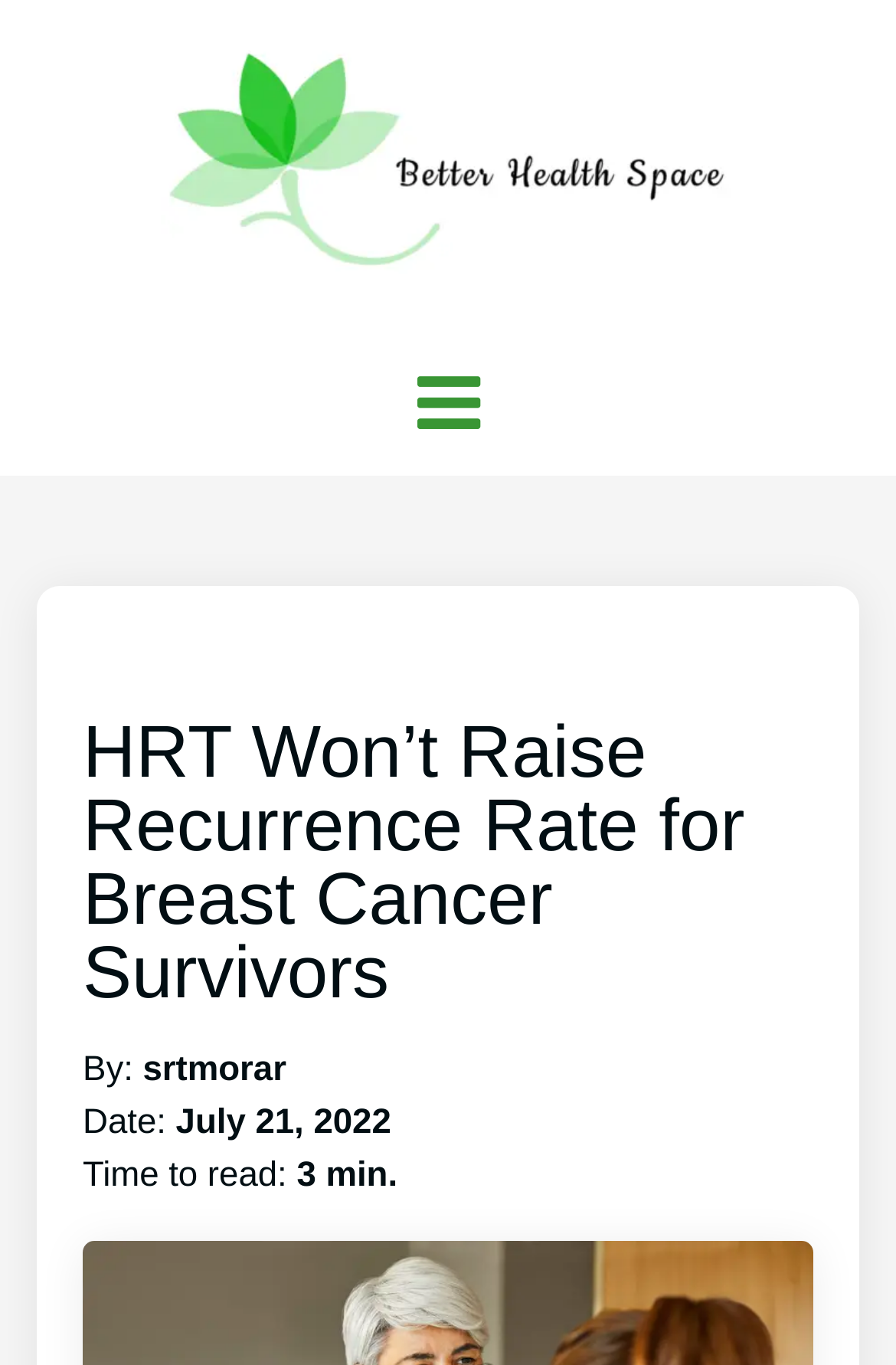Using the element description alt="Better Health Space", predict the bounding box coordinates for the UI element. Provide the coordinates in (top-left x, top-left y, bottom-right x, bottom-right y) format with values ranging from 0 to 1.

[0.179, 0.184, 0.821, 0.213]